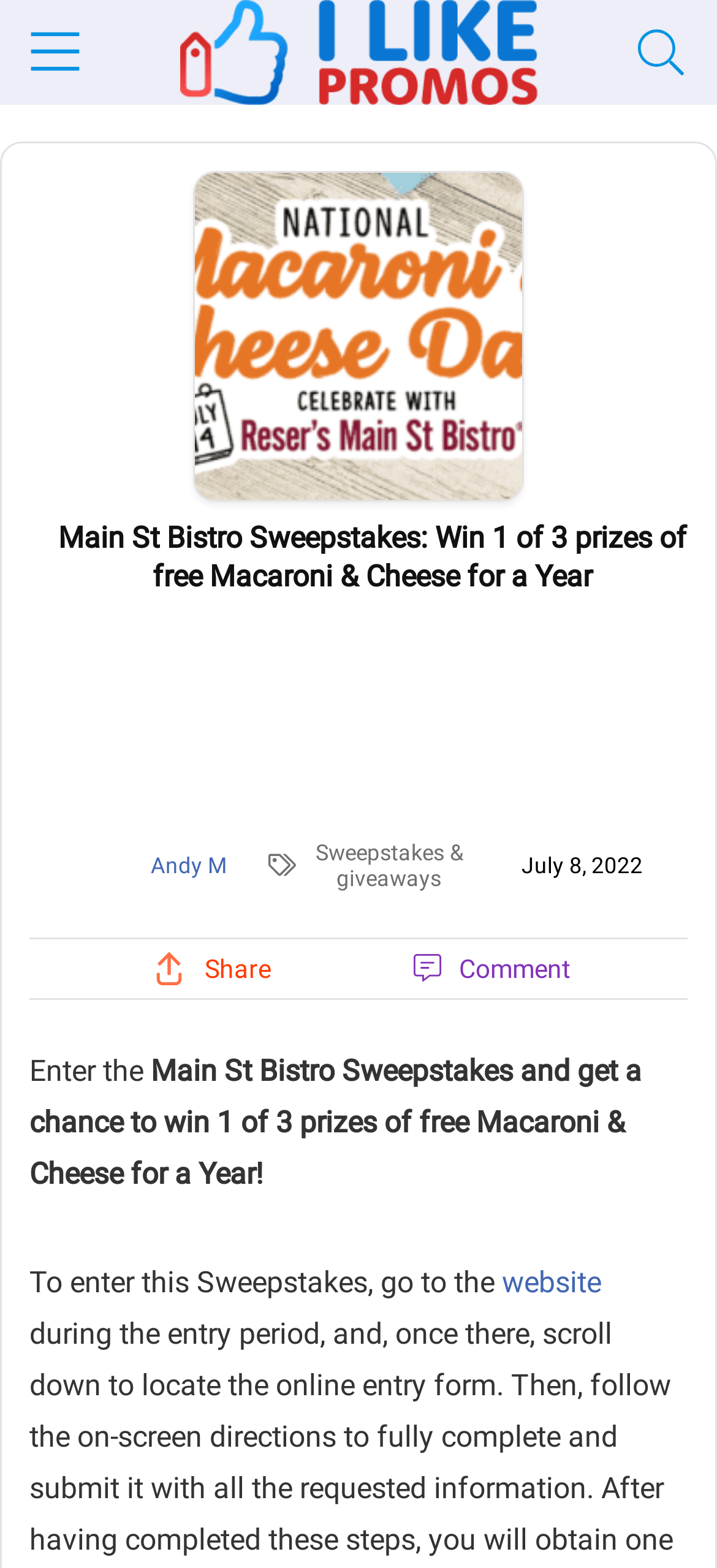Extract the top-level heading from the webpage and provide its text.

Main St Bistro Sweepstakes: Win 1 of 3 prizes of free Macaroni & Cheese for a Year